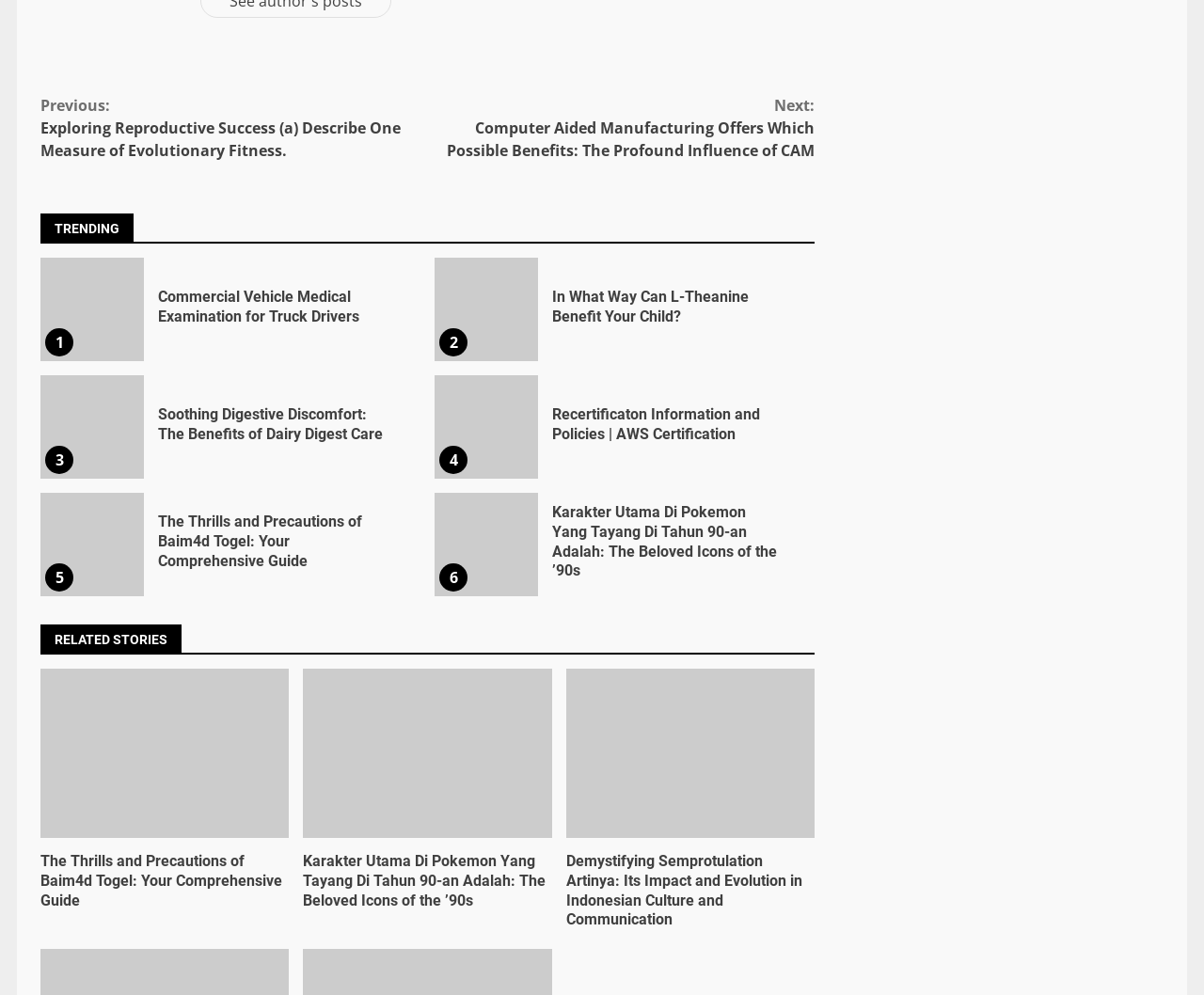Respond with a single word or phrase to the following question:
How many minutes does it take to read the third related story?

5 min